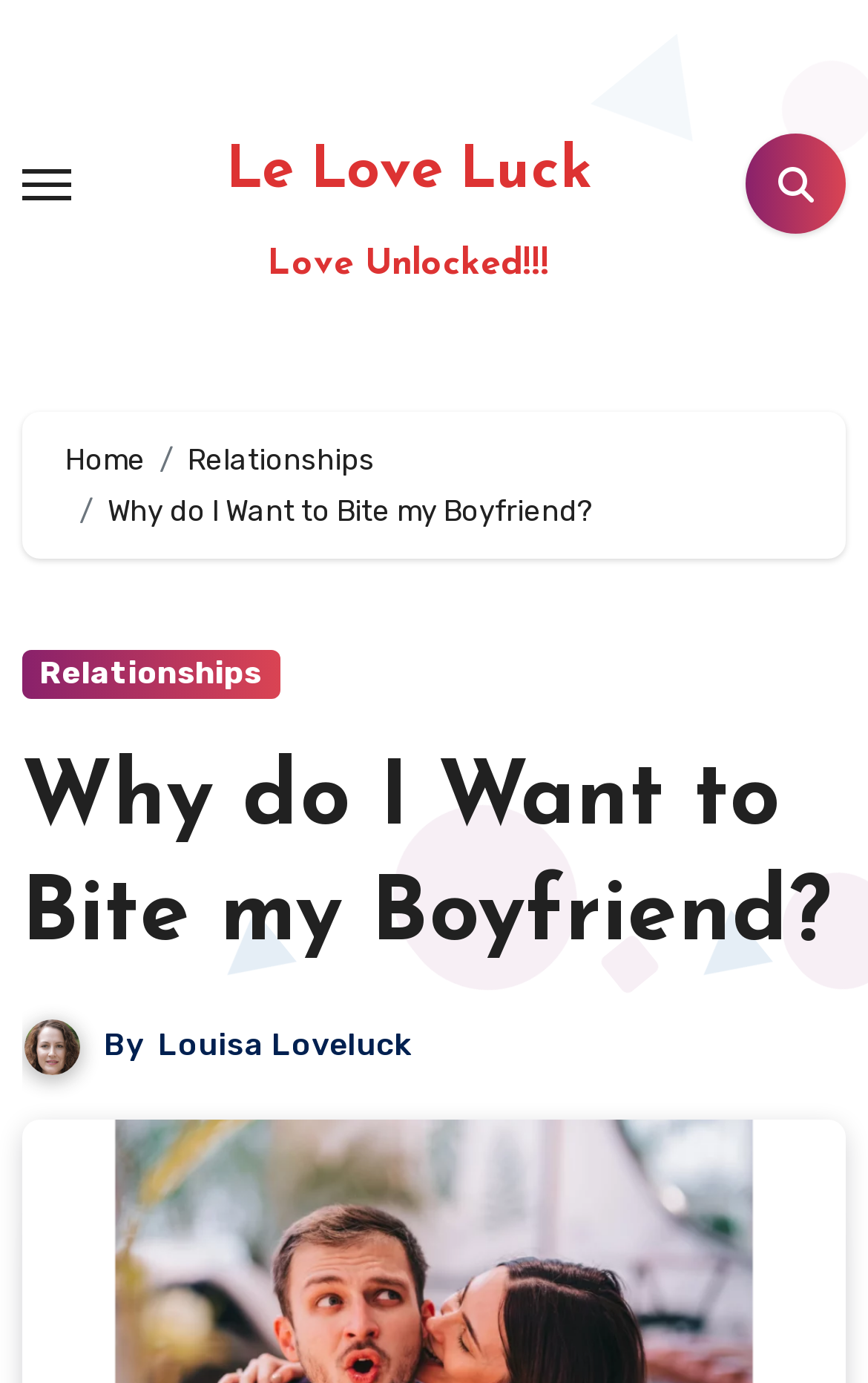Locate the bounding box of the UI element based on this description: "parent_node: By Louisa Loveluck". Provide four float numbers between 0 and 1 as [left, top, right, bottom].

[0.025, 0.743, 0.112, 0.77]